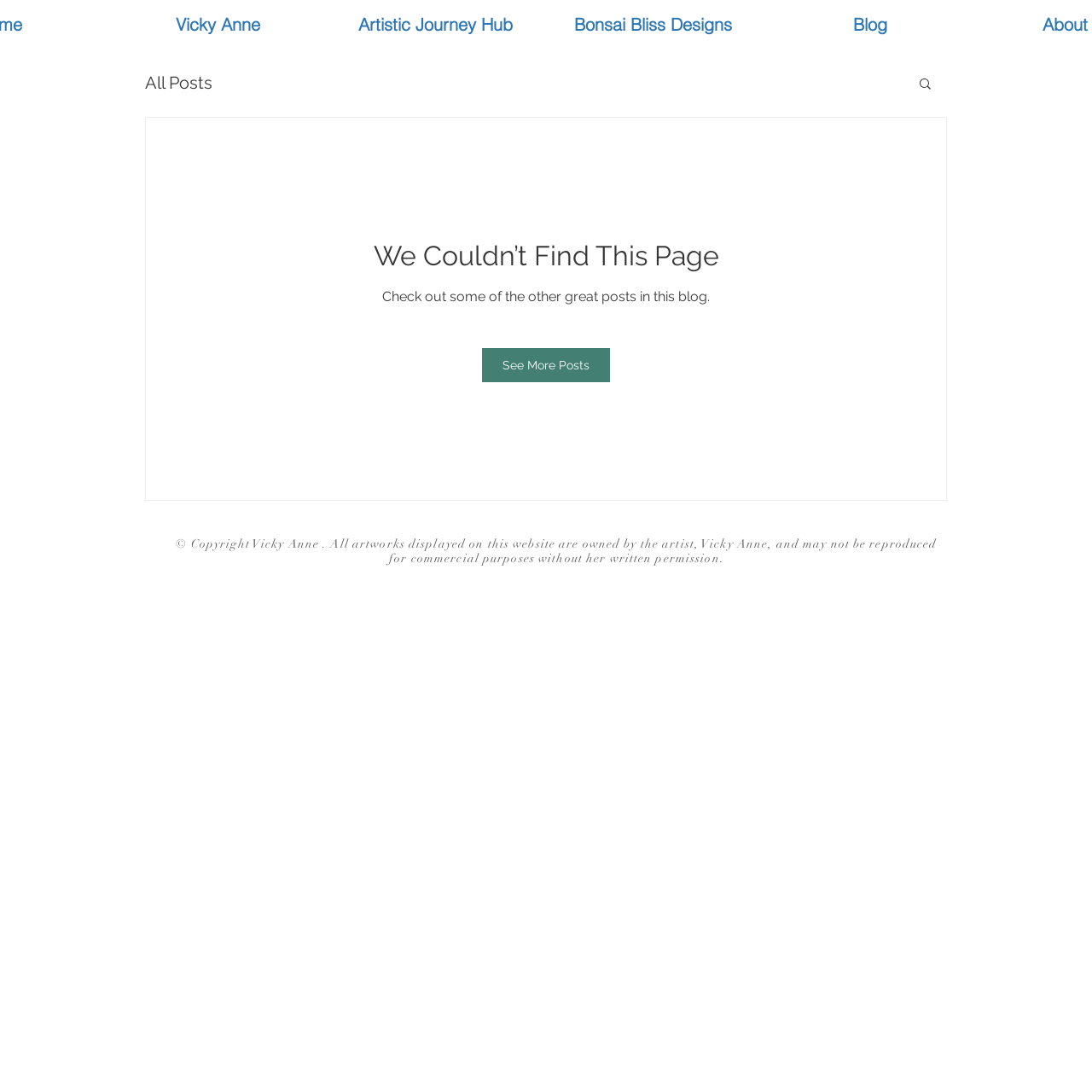Can you provide the bounding box coordinates for the element that should be clicked to implement the instruction: "search for something"?

[0.84, 0.07, 0.855, 0.086]